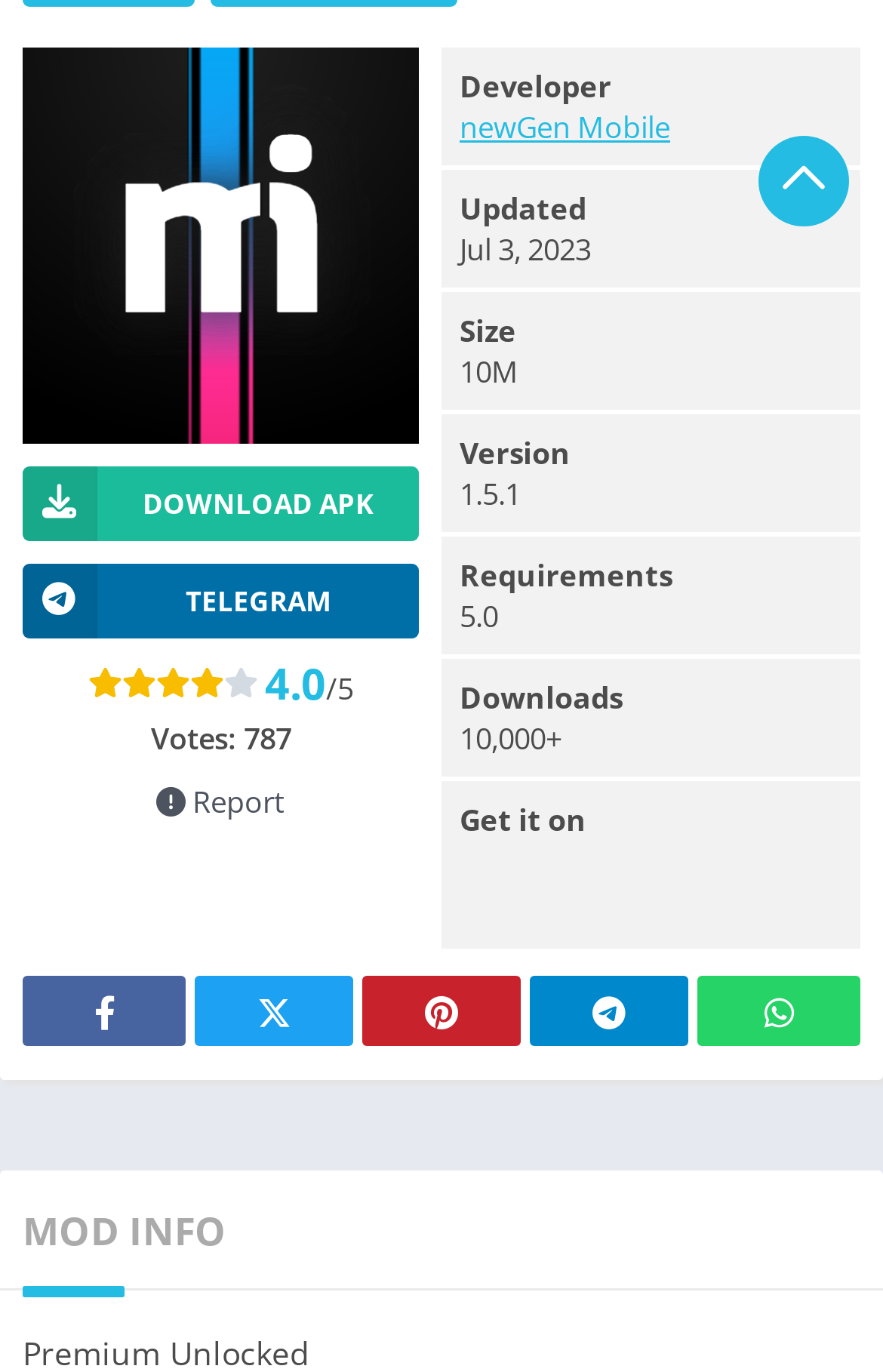Use a single word or phrase to answer the question: 
What is the size of this app?

10M